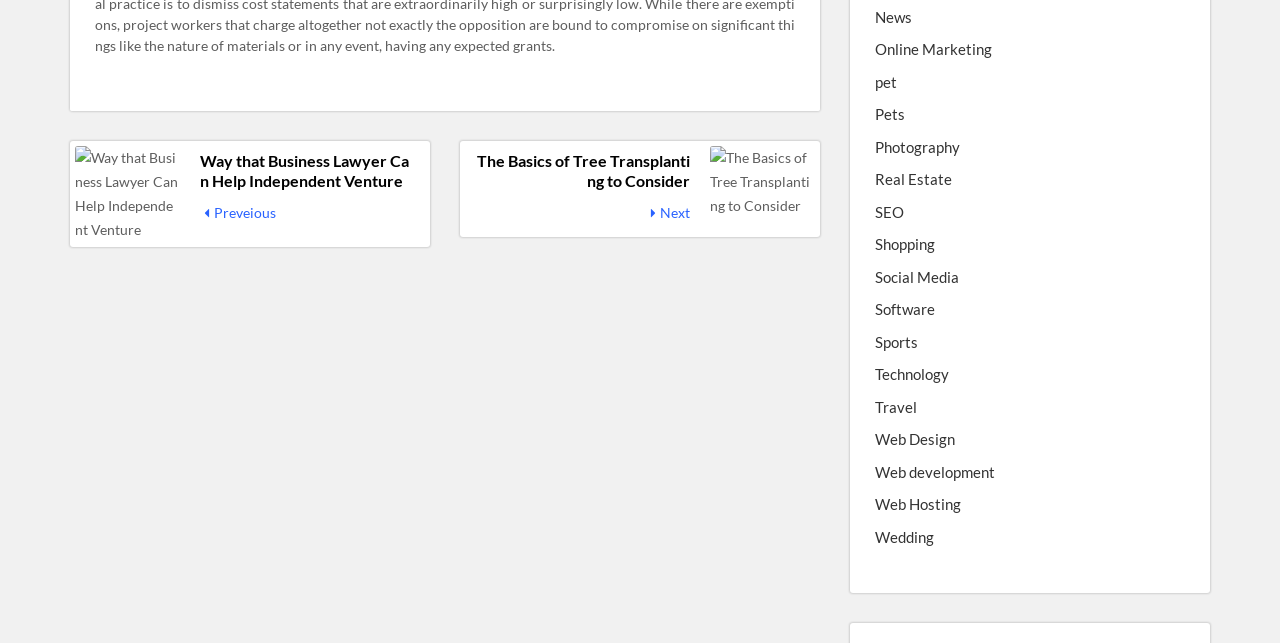Please identify the bounding box coordinates of the clickable area that will allow you to execute the instruction: "Read the article about tree transplanting basics".

[0.555, 0.227, 0.637, 0.339]